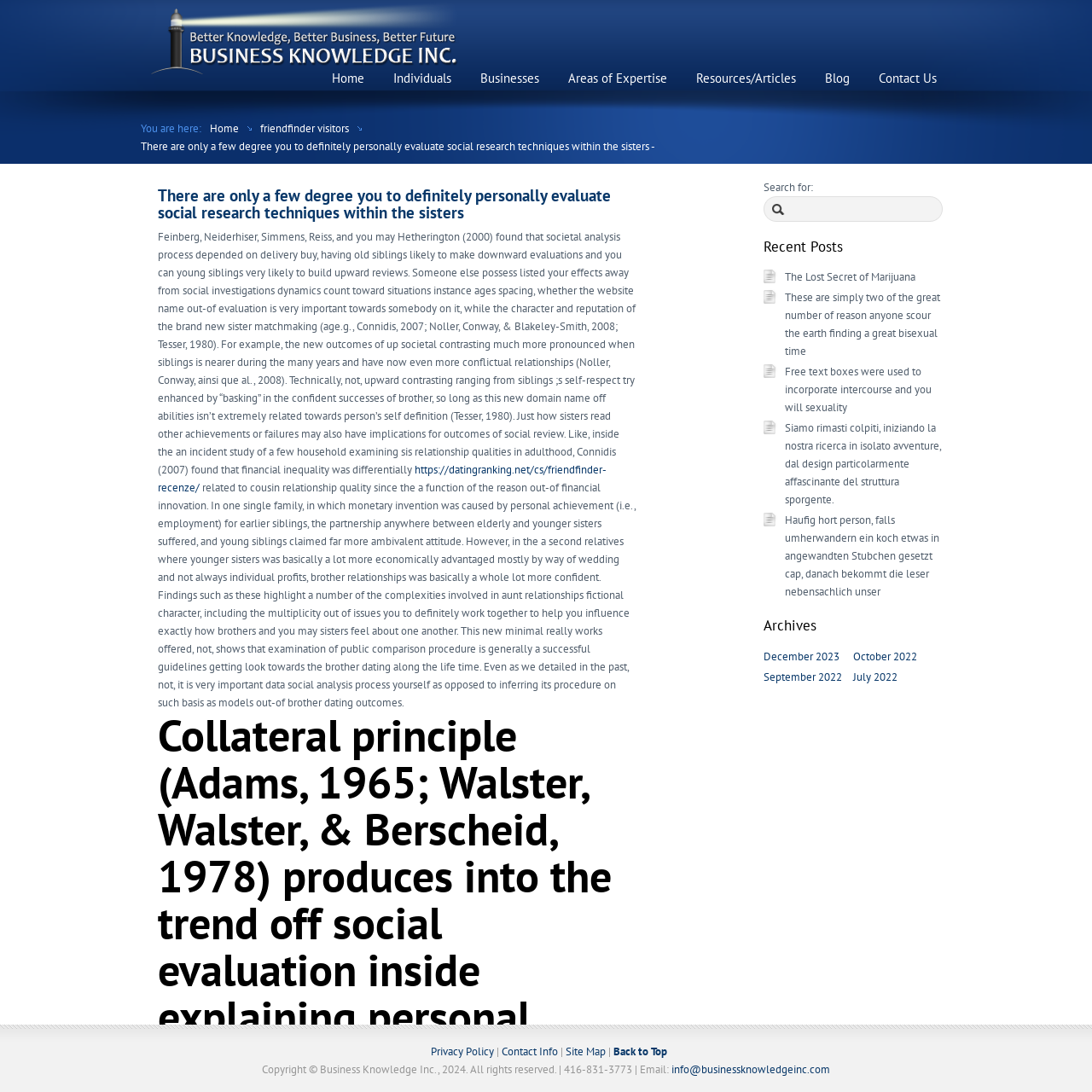What is the copyright information at the bottom of the page?
Using the visual information, respond with a single word or phrase.

Business Knowledge Inc., 2024